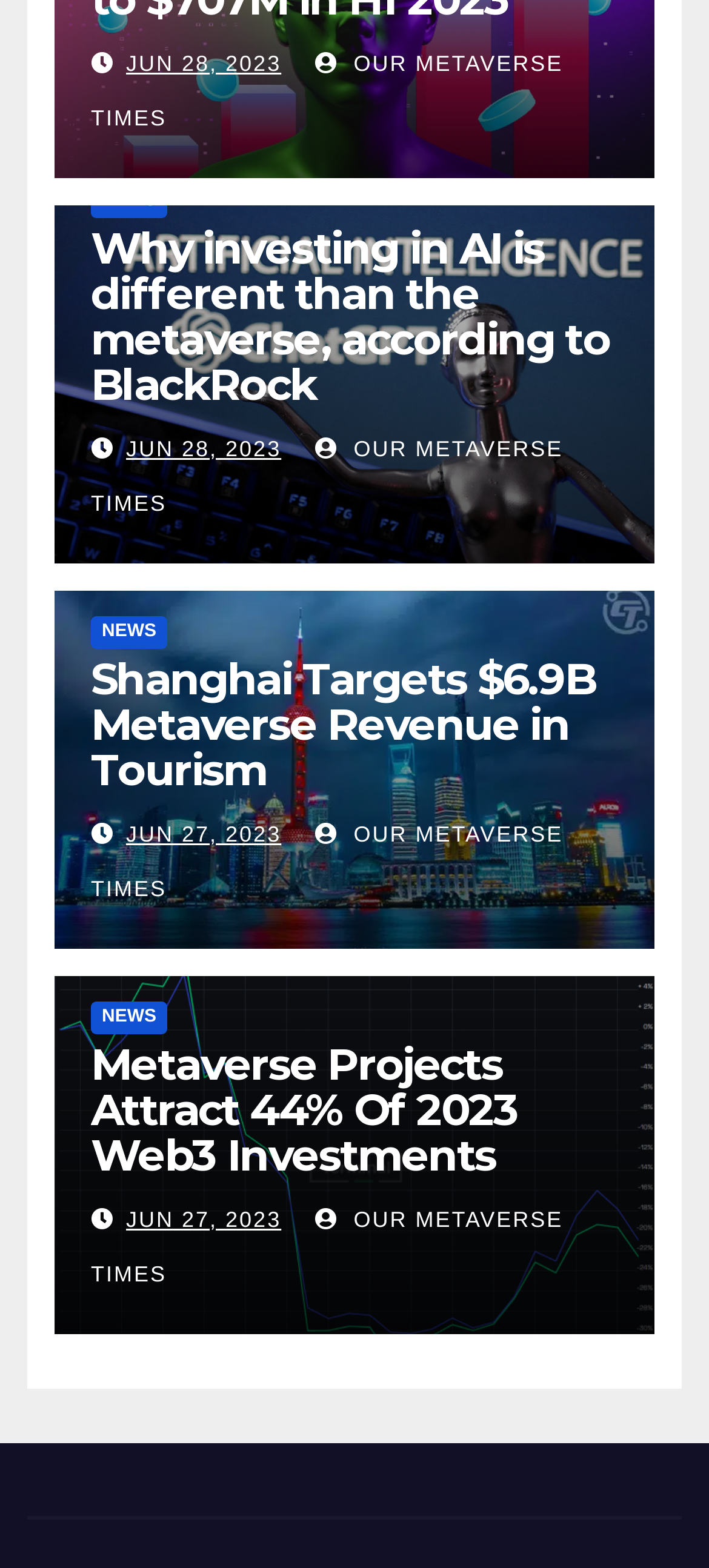Locate the bounding box coordinates of the element to click to perform the following action: 'browse news from JUN 28, 2023'. The coordinates should be given as four float values between 0 and 1, in the form of [left, top, right, bottom].

[0.178, 0.032, 0.397, 0.048]